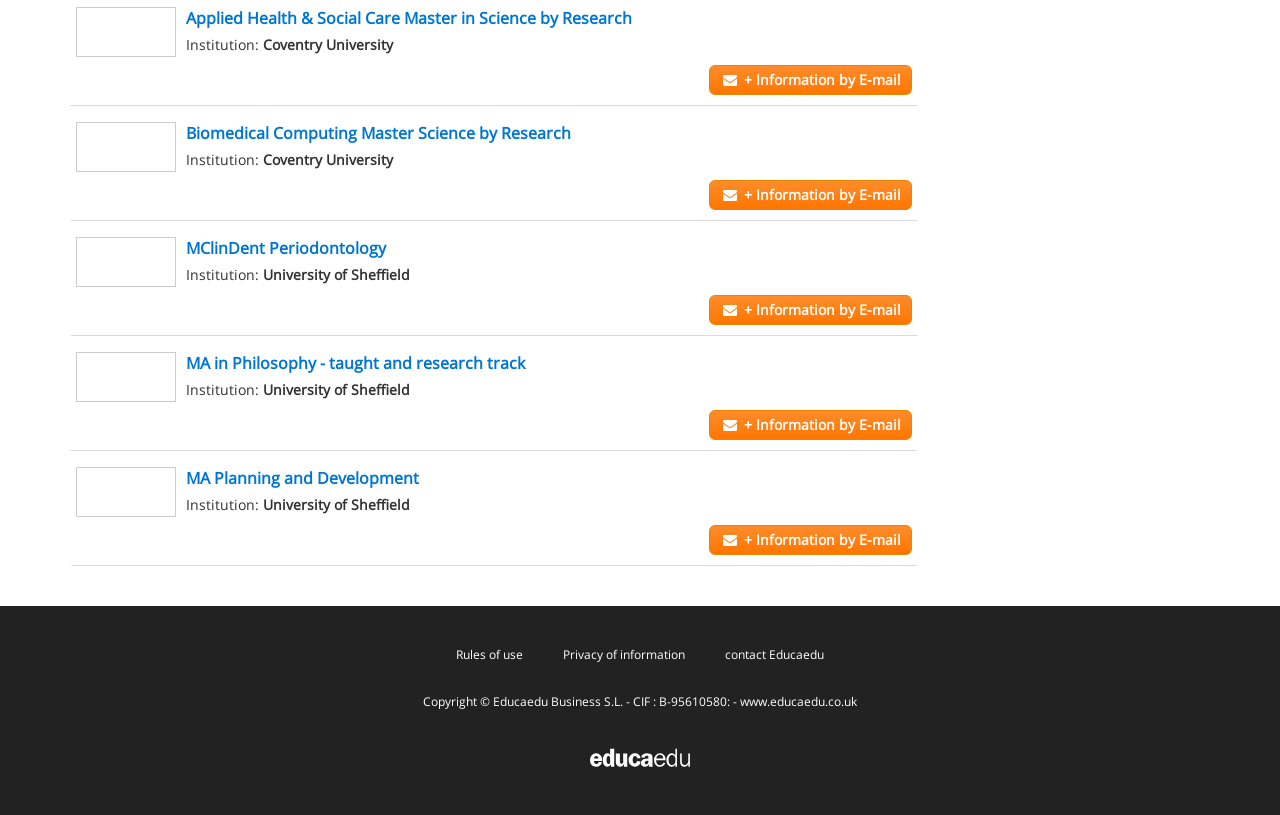Look at the image and answer the question in detail:
How many courses are listed on this webpage?

I counted the number of course links on the webpage, which are 'Applied Health & Social Care Master in Science by Research', 'Biomedical Computing Master Science by Research', 'MClinDent Periodontology', 'MA in Philosophy - taught and research track', and 'MA Planning and Development', totaling 5 courses.